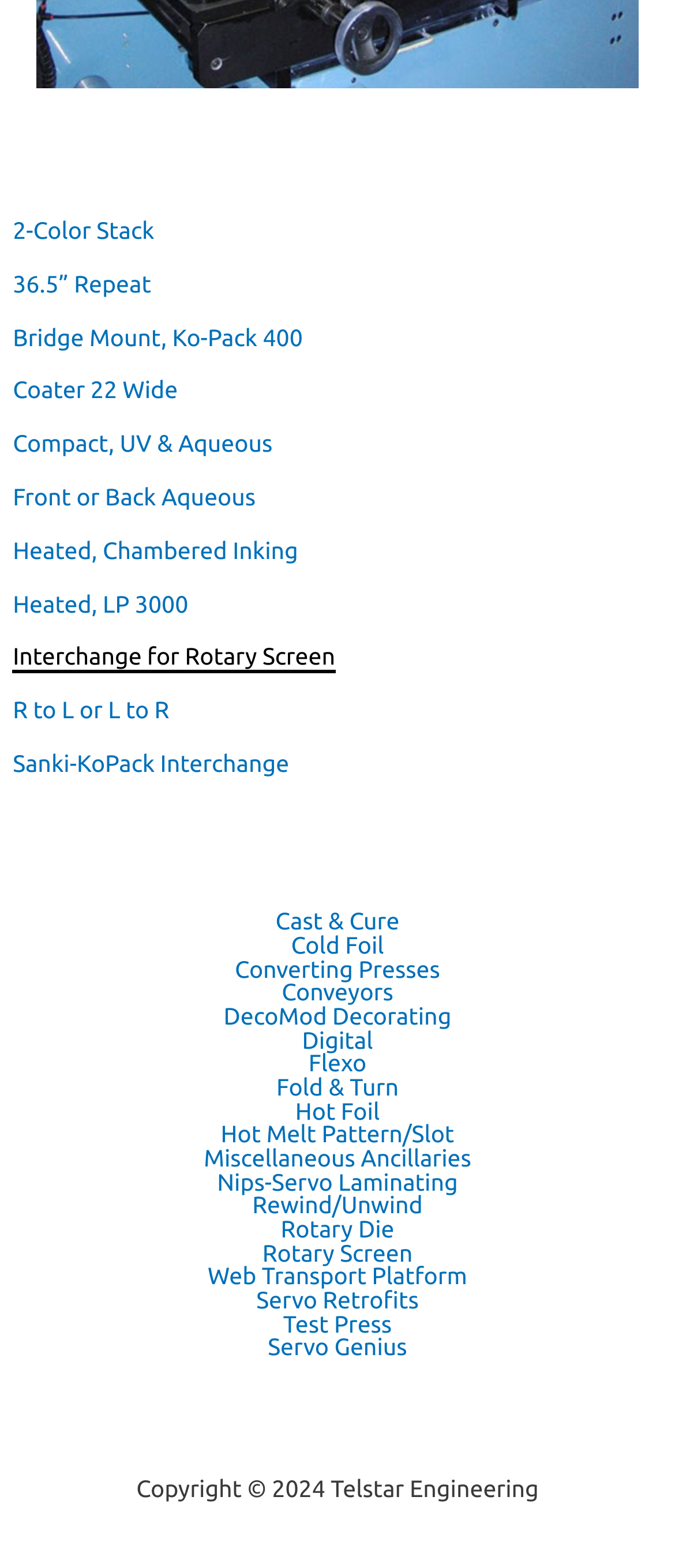Utilize the details in the image to thoroughly answer the following question: What is the y-coordinate of the top of the 'Converting Presses' link?

I found the link element with the text 'Converting Presses', and looked at its bounding box coordinates. The top of the link is at y-coordinate 0.611.